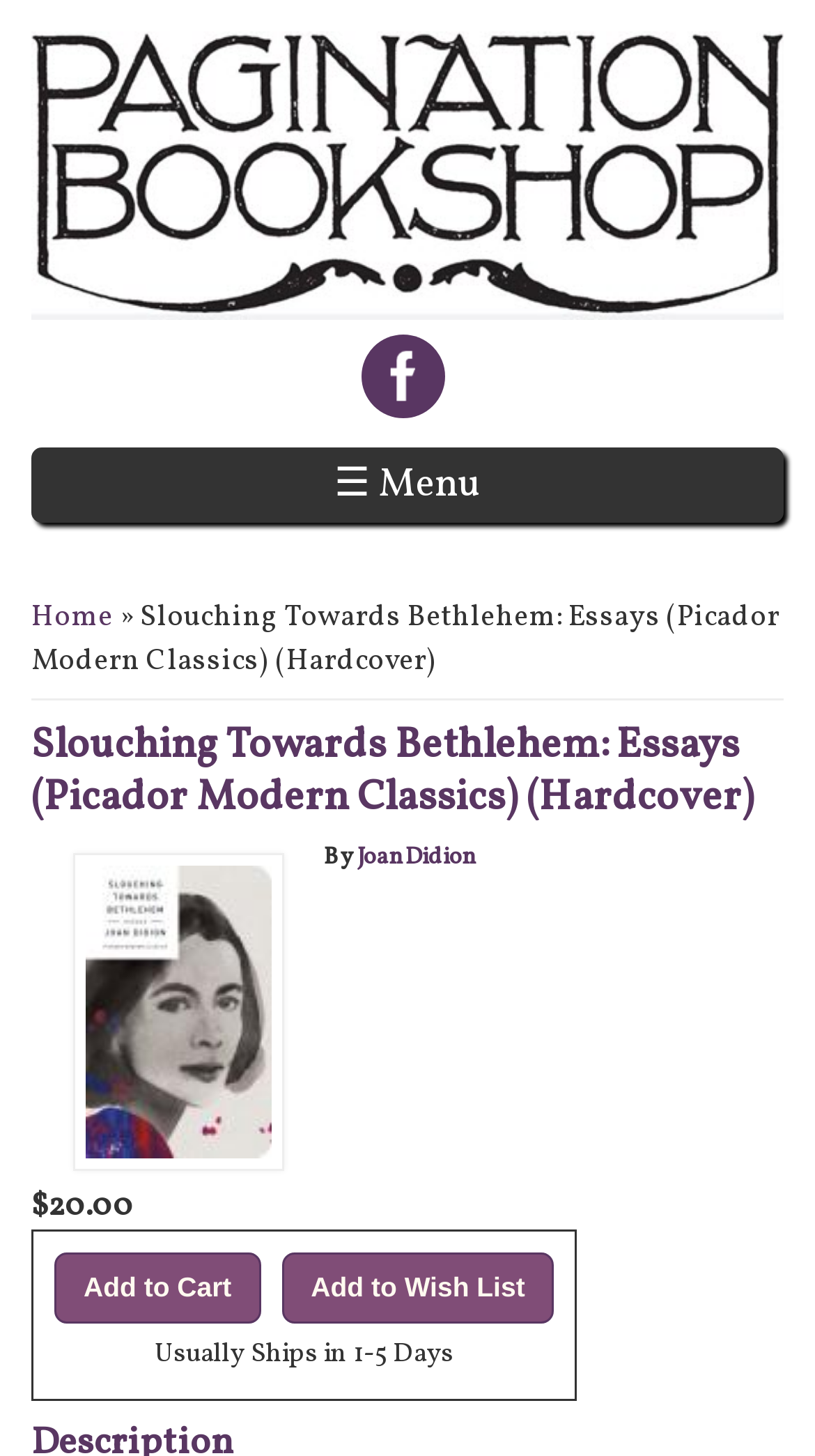What can you do with the book on this page? Refer to the image and provide a one-word or short phrase answer.

Add to Cart or Add to Wish List